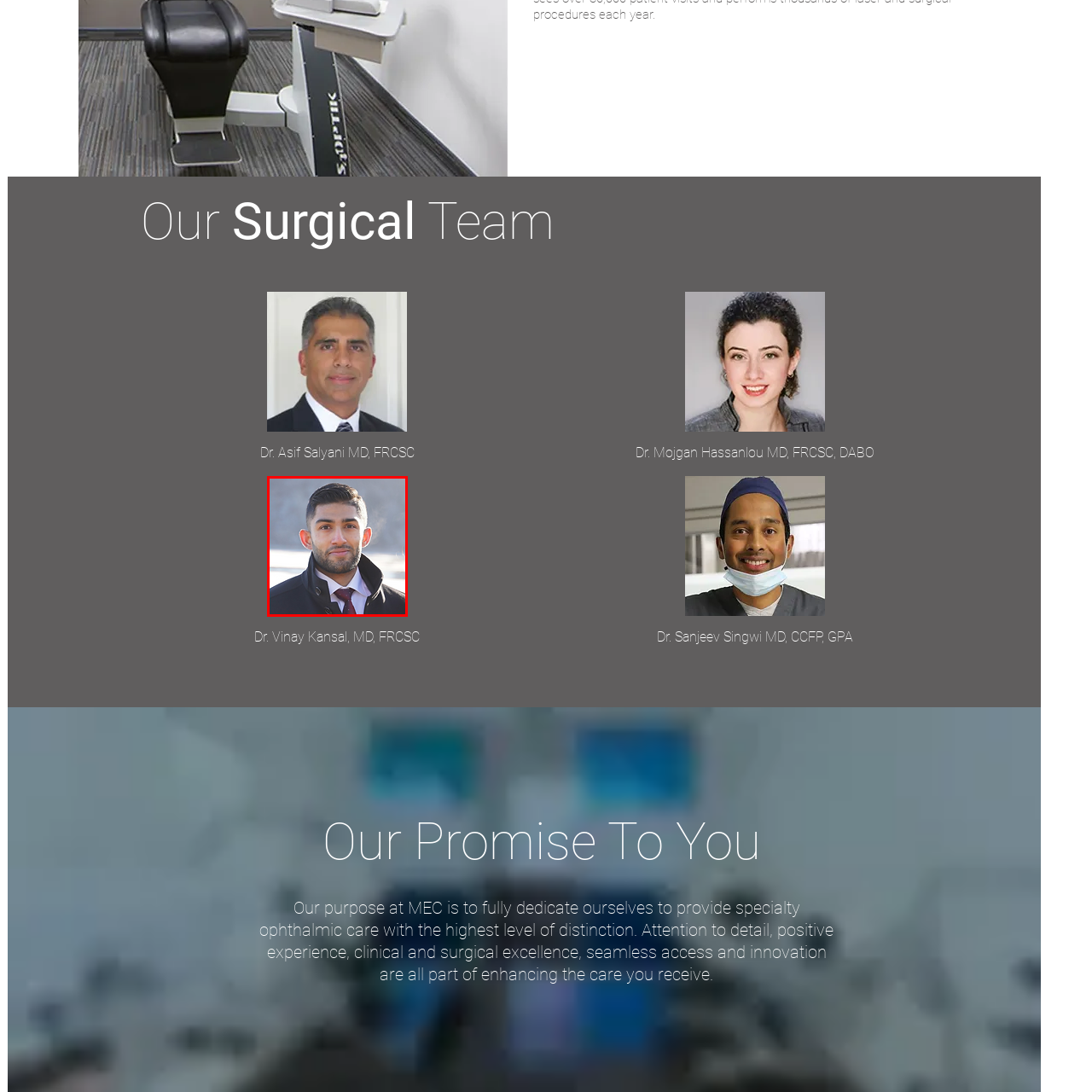How many languages is Dr. Vinay Kansal proficient in?
Observe the image inside the red bounding box carefully and formulate a detailed answer based on what you can infer from the visual content.

The caption states that Dr. Vinay Kansal is proficient in English, which implies that he is proficient in at least one language, and there is no mention of any other language proficiency.